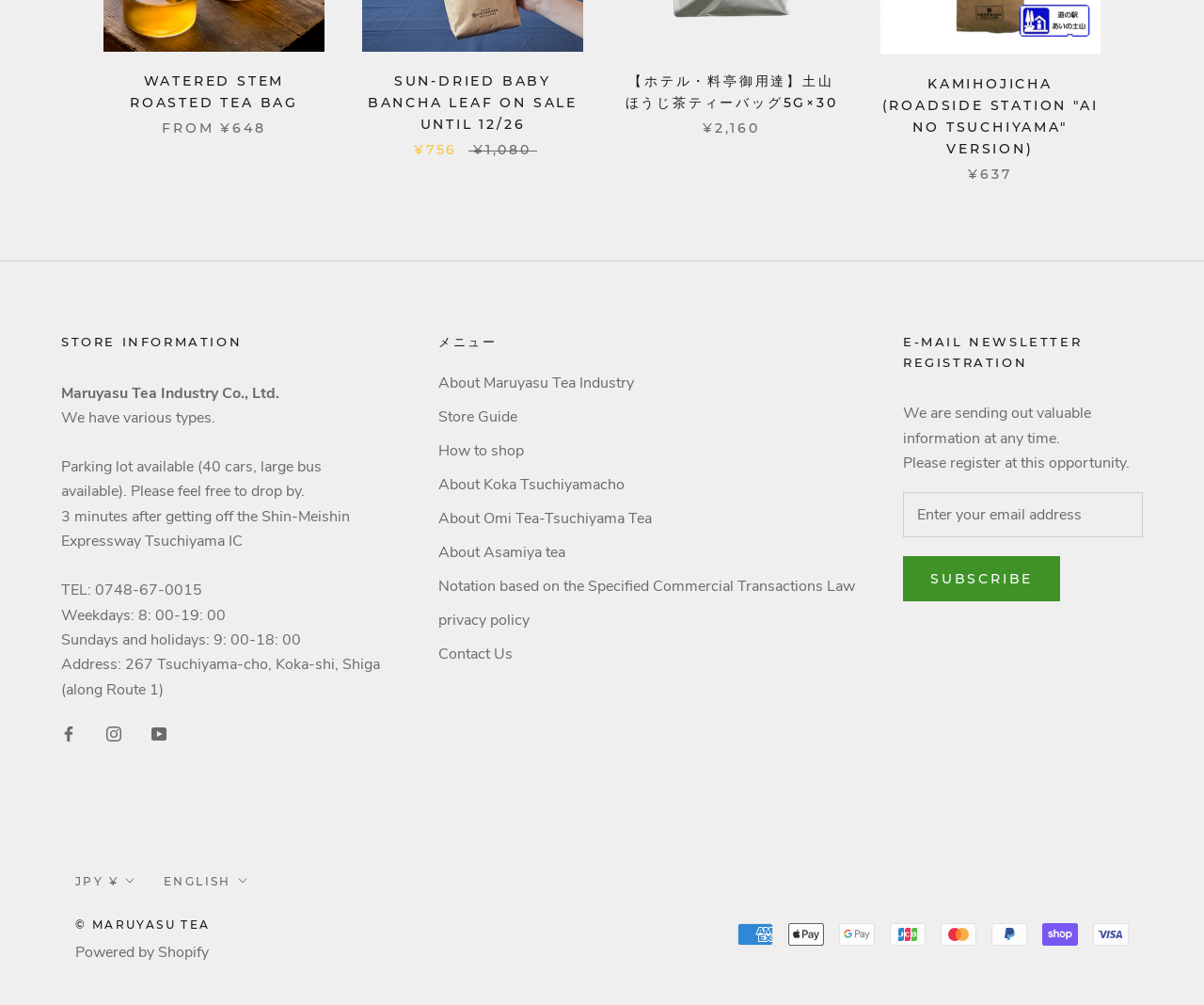How many types of tea are available?
Provide a concise answer using a single word or phrase based on the image.

Various